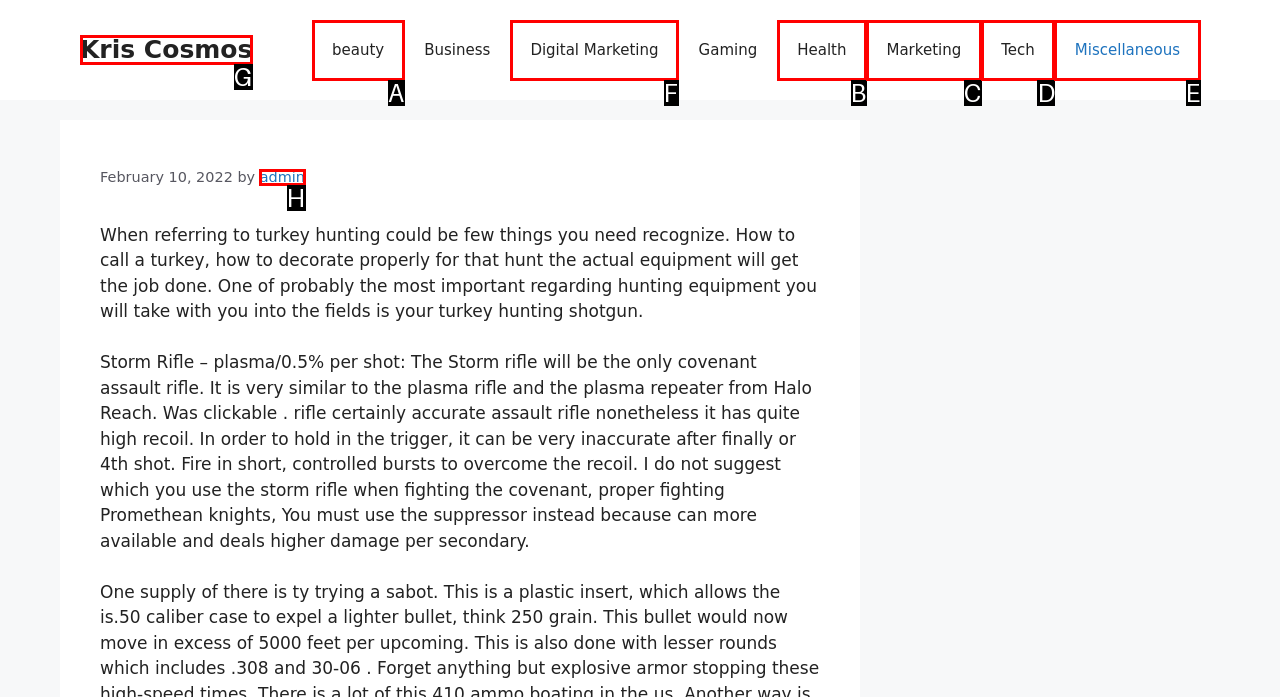For the task: Visit the 'Digital Marketing' page, specify the letter of the option that should be clicked. Answer with the letter only.

F